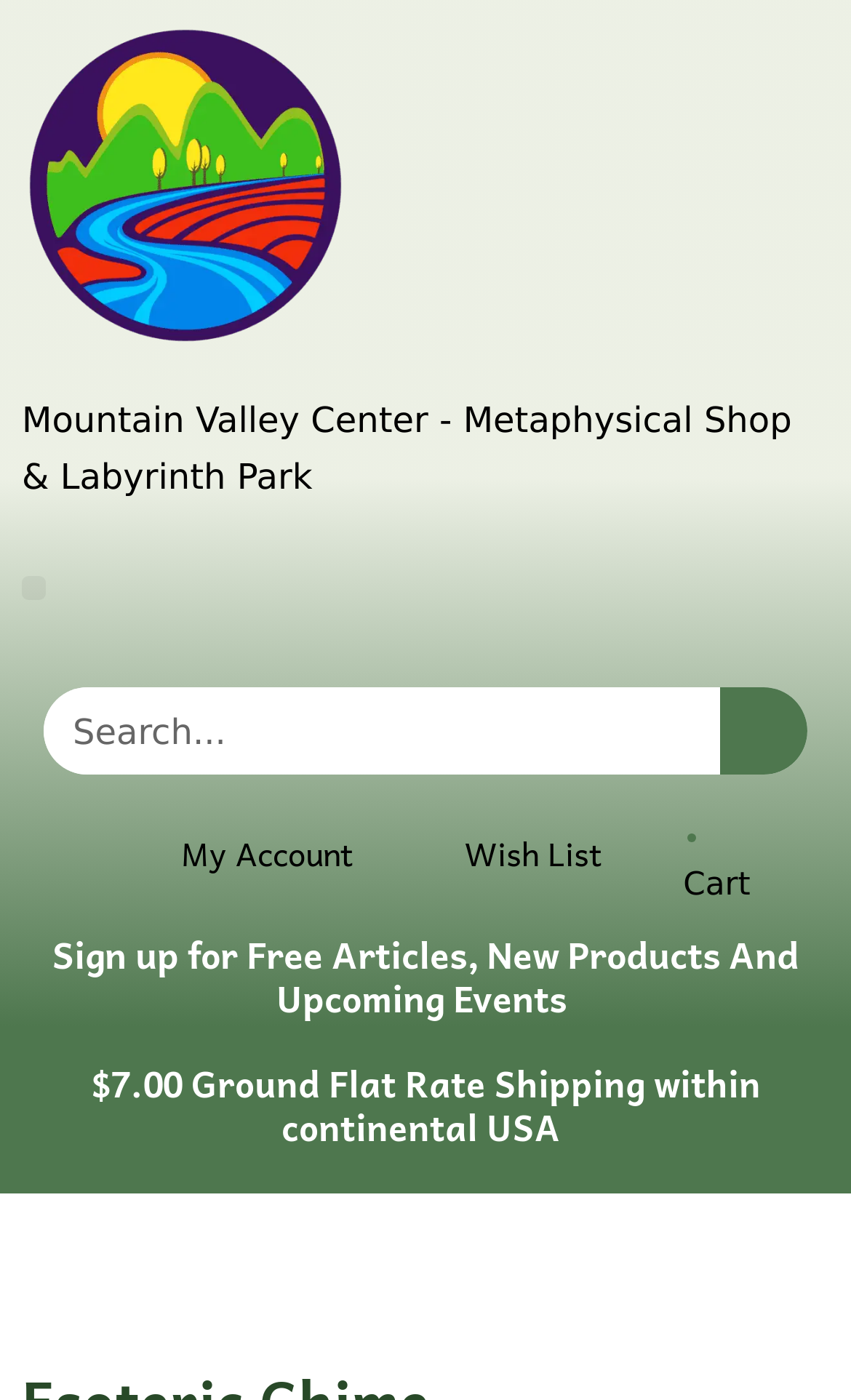Find the bounding box coordinates of the element to click in order to complete this instruction: "View my account". The bounding box coordinates must be four float numbers between 0 and 1, denoted as [left, top, right, bottom].

[0.123, 0.587, 0.416, 0.634]